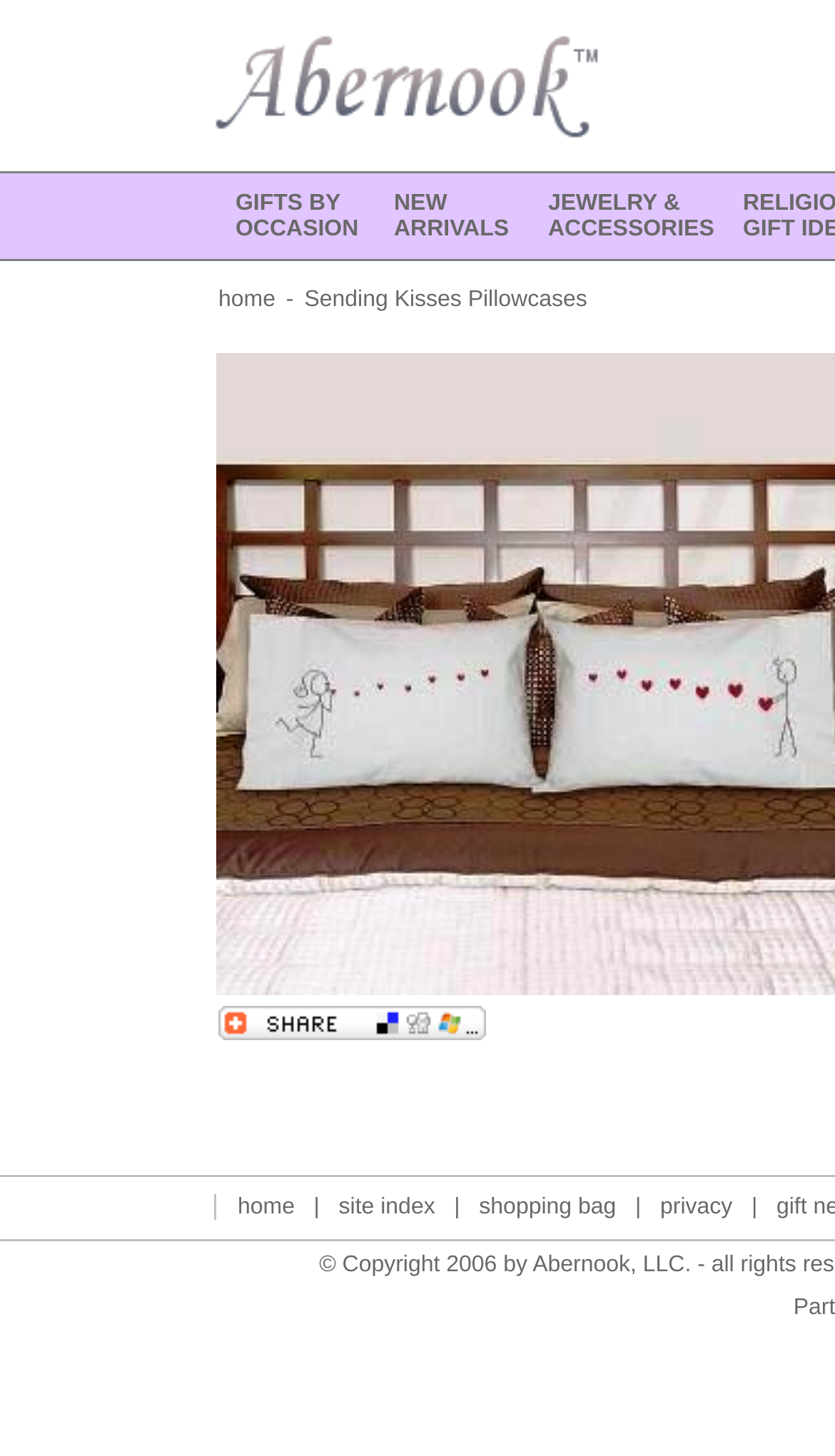Please identify the bounding box coordinates of the element I need to click to follow this instruction: "Browse JEWELRY & ACCESSORIES".

[0.656, 0.131, 0.863, 0.166]